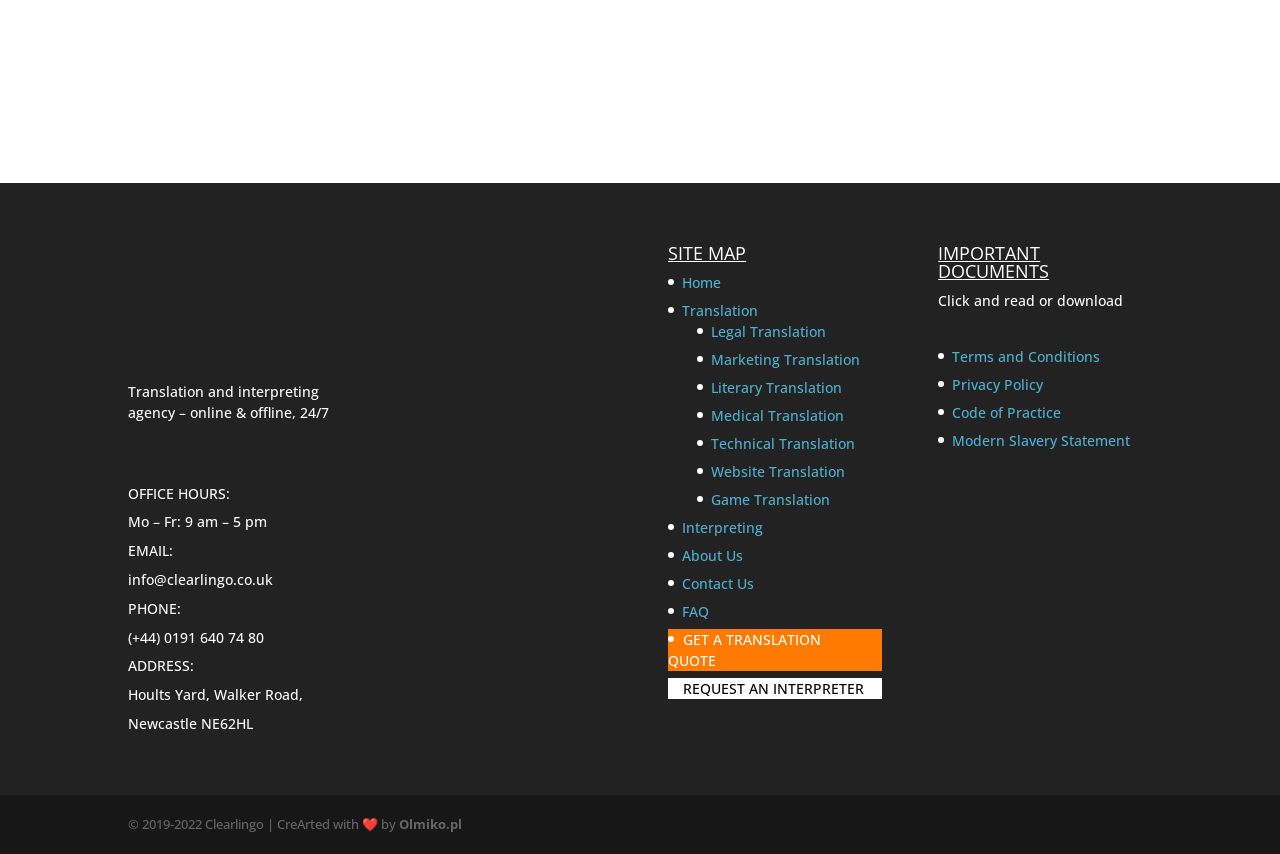Respond with a single word or phrase to the following question:
What type of translation services does the agency offer?

Various types